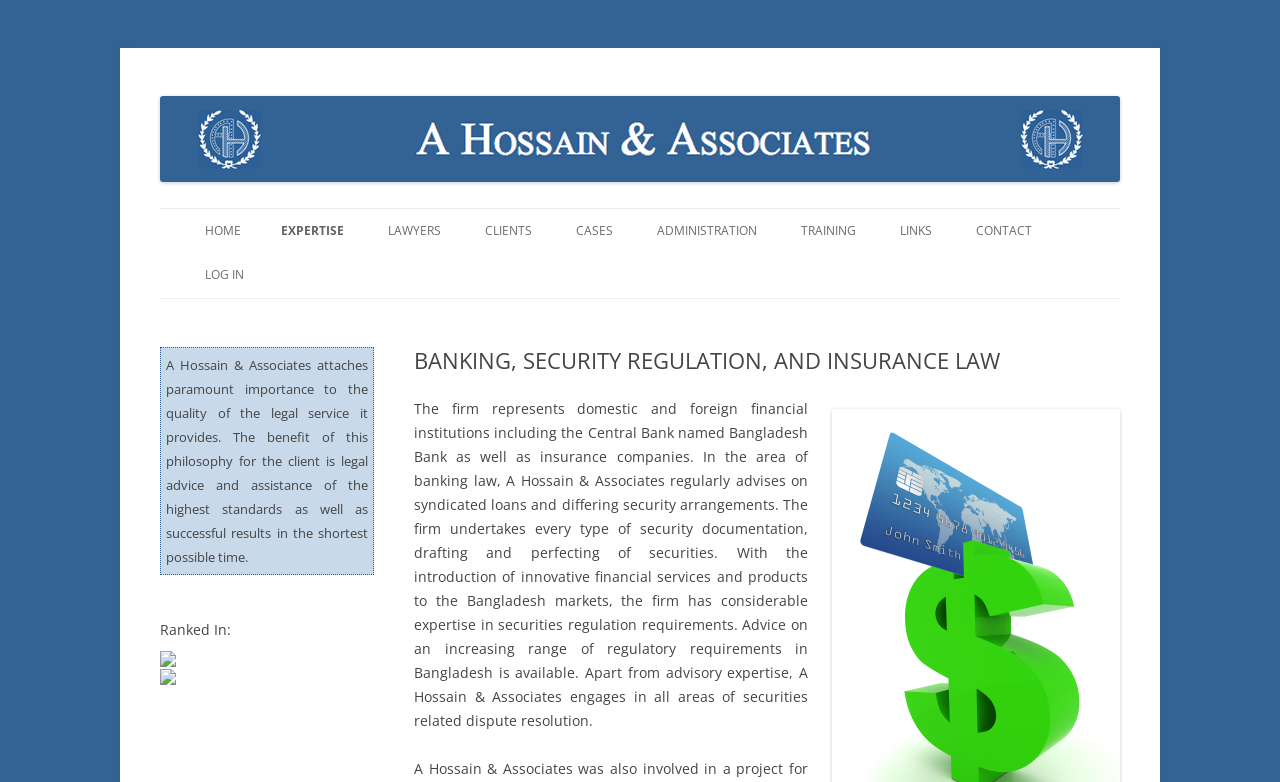Respond with a single word or phrase to the following question:
What type of law does the firm specialize in?

Banking, Security Regulation, and Insurance Law